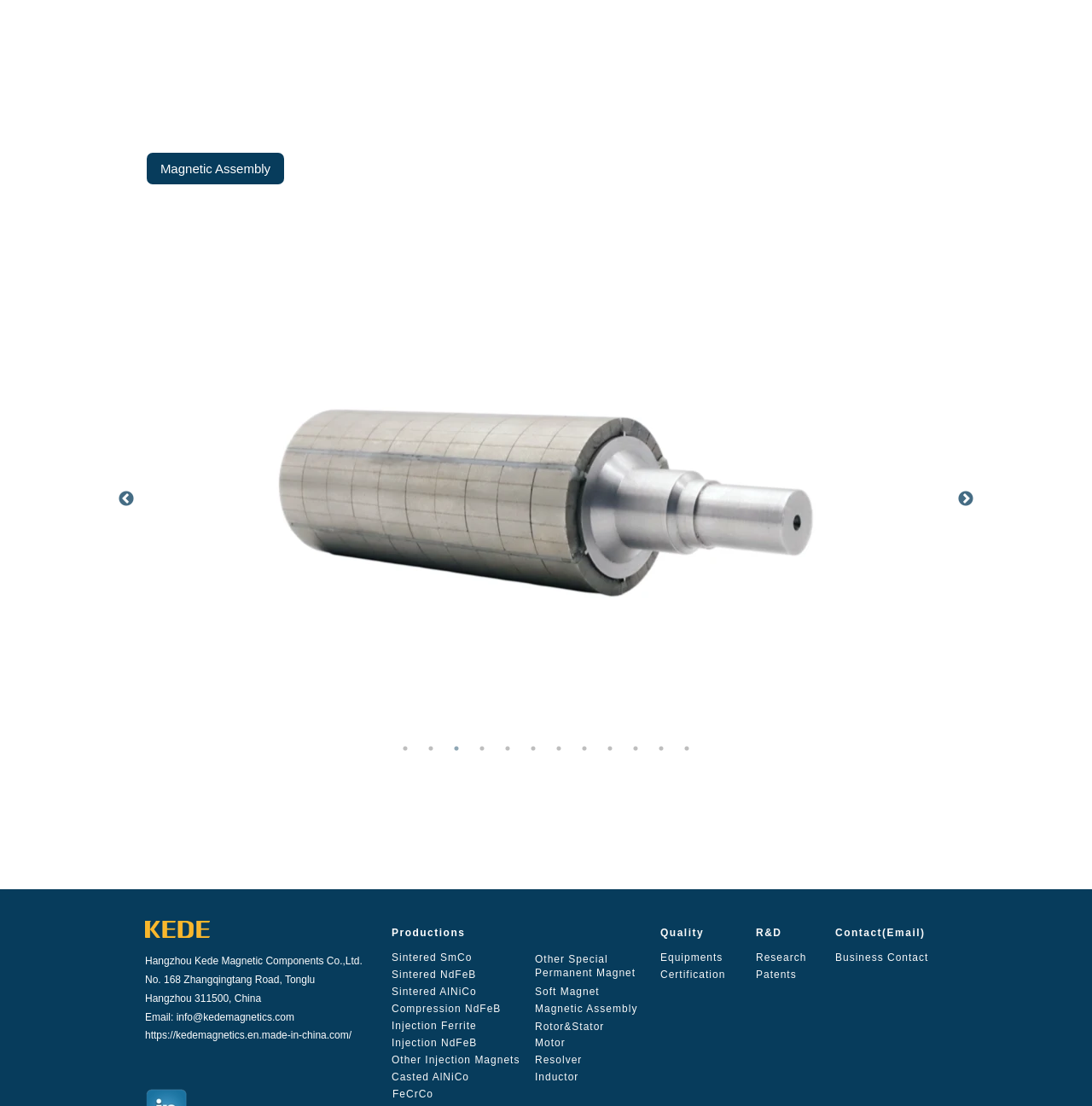What is the purpose of the '←Previous' and '→Next' buttons?
Refer to the image and provide a detailed answer to the question.

I inferred the purpose of the '←Previous' and '→Next' buttons by their location and text content, which suggests that they are used for navigation, likely to navigate through a list of products or pages.